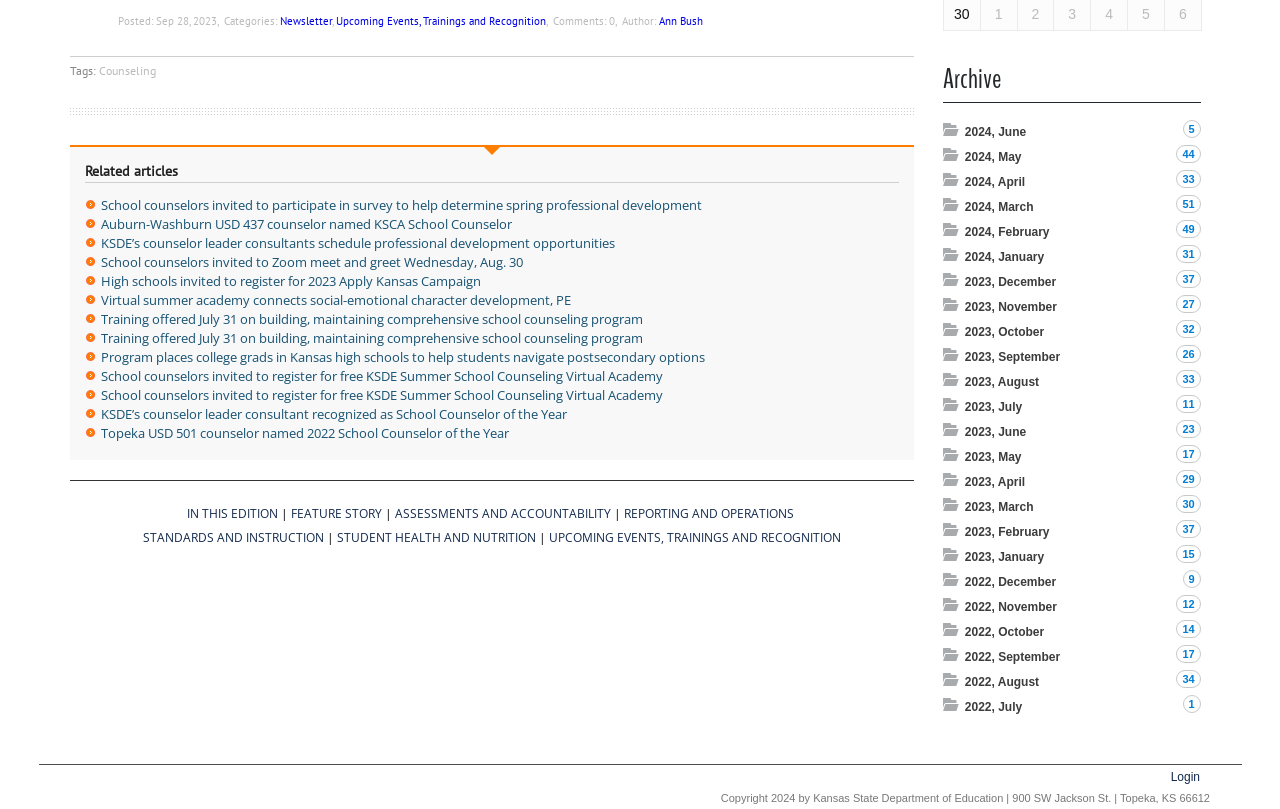Locate the bounding box coordinates of the clickable part needed for the task: "Click on the 'Green Power' link".

None